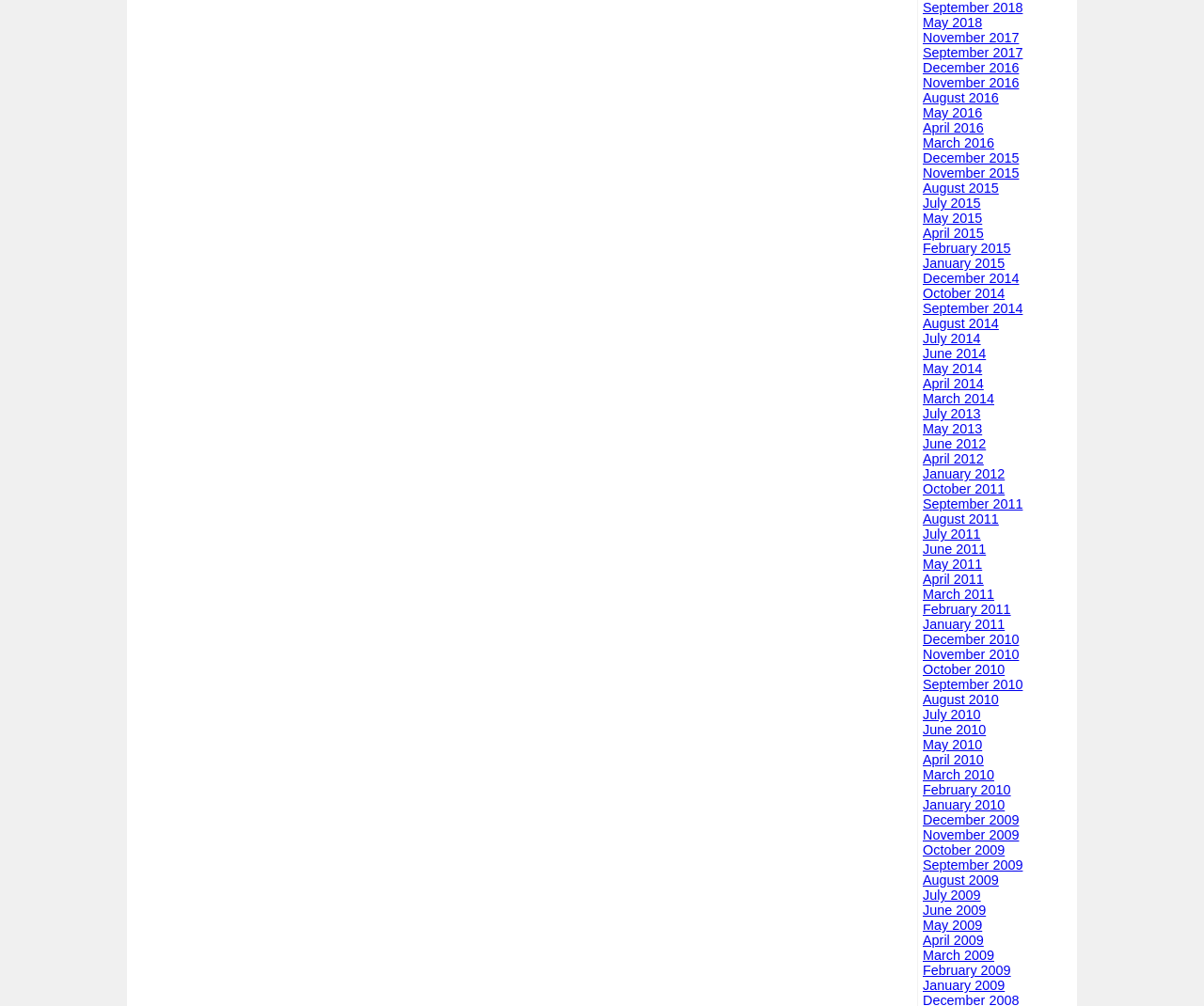Please identify the bounding box coordinates of the element's region that should be clicked to execute the following instruction: "View September 2017". The bounding box coordinates must be four float numbers between 0 and 1, i.e., [left, top, right, bottom].

[0.766, 0.045, 0.85, 0.06]